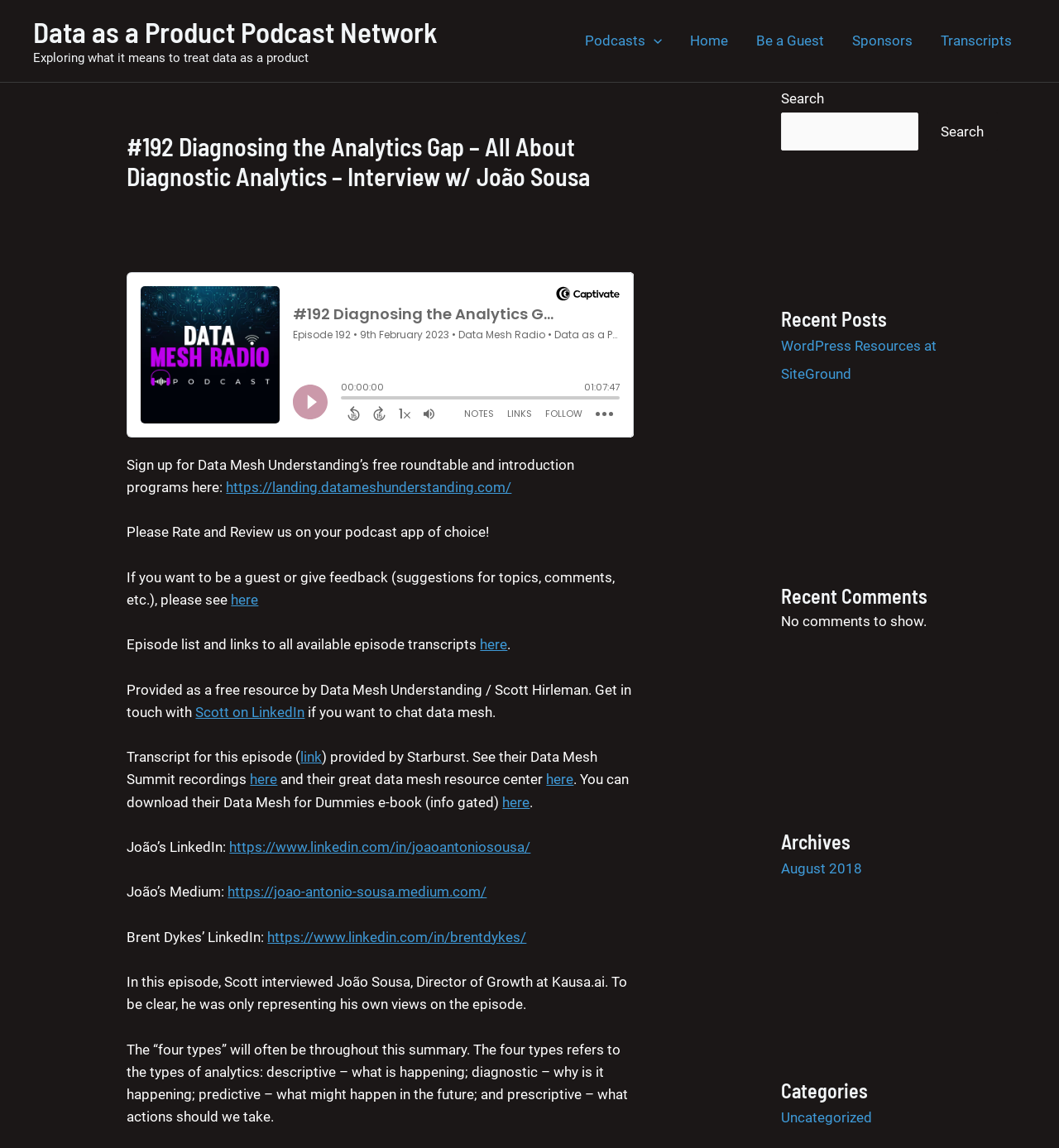Bounding box coordinates are given in the format (top-left x, top-left y, bottom-right x, bottom-right y). All values should be floating point numbers between 0 and 1. Provide the bounding box coordinate for the UI element described as: WordPress Resources at SiteGround

[0.738, 0.294, 0.884, 0.333]